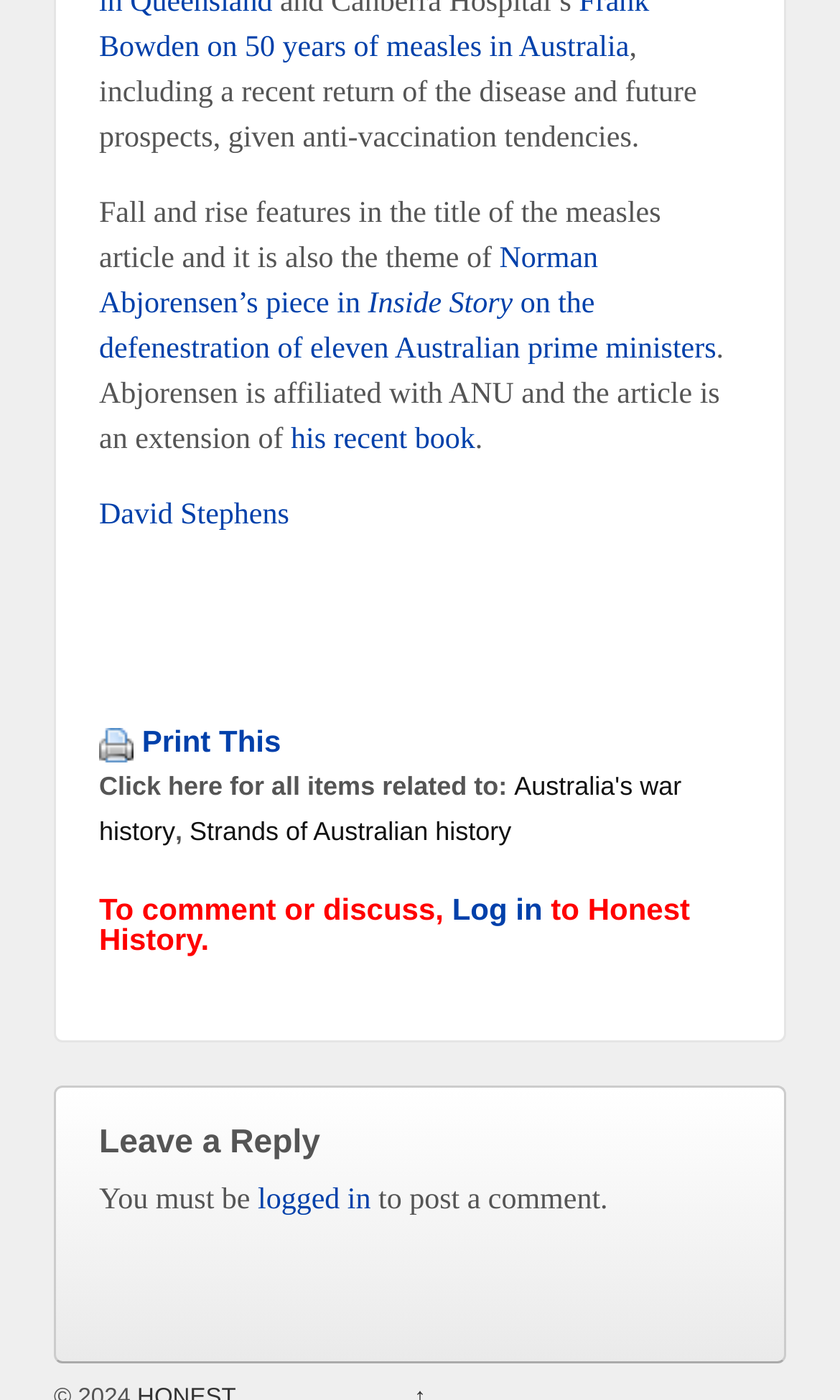What is required to post a comment?
Give a comprehensive and detailed explanation for the question.

The text 'You must be logged in to post a comment.' explicitly states that being logged in is a requirement to post a comment.